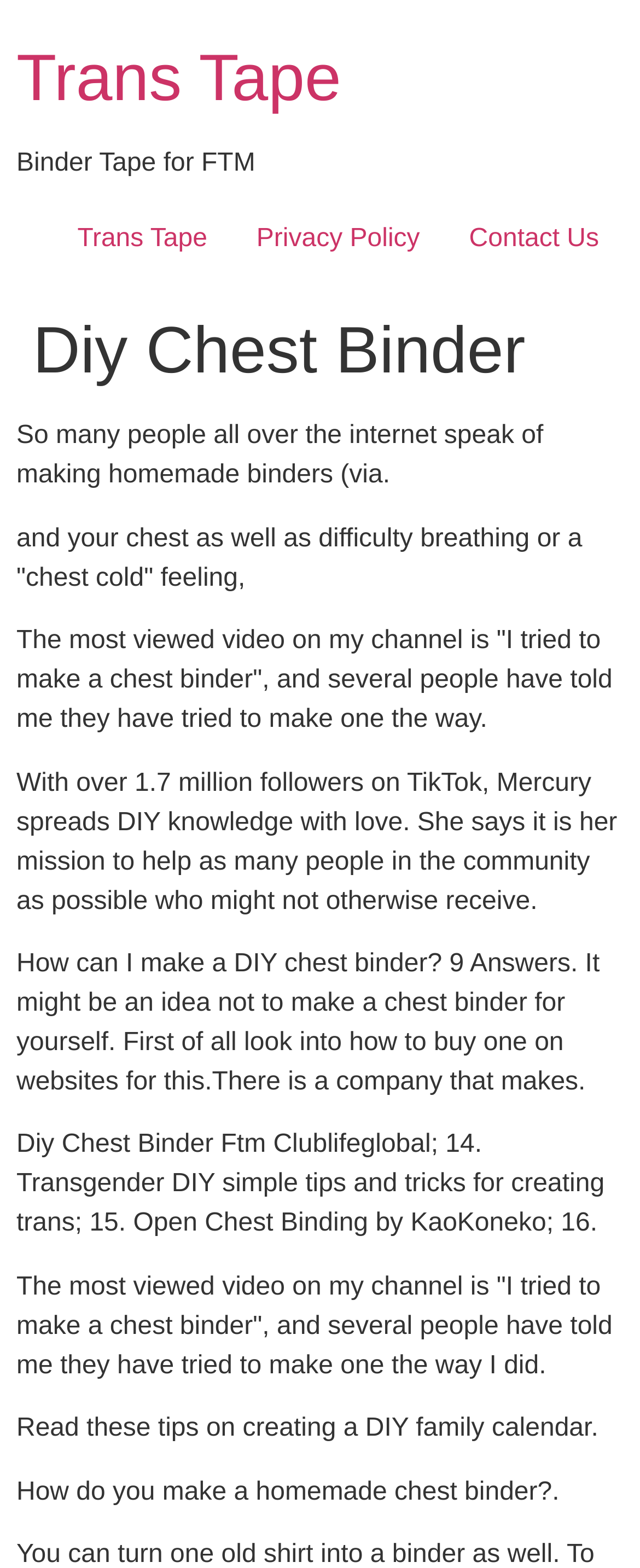Use a single word or phrase to answer this question: 
What is the tone of the webpage?

Informative